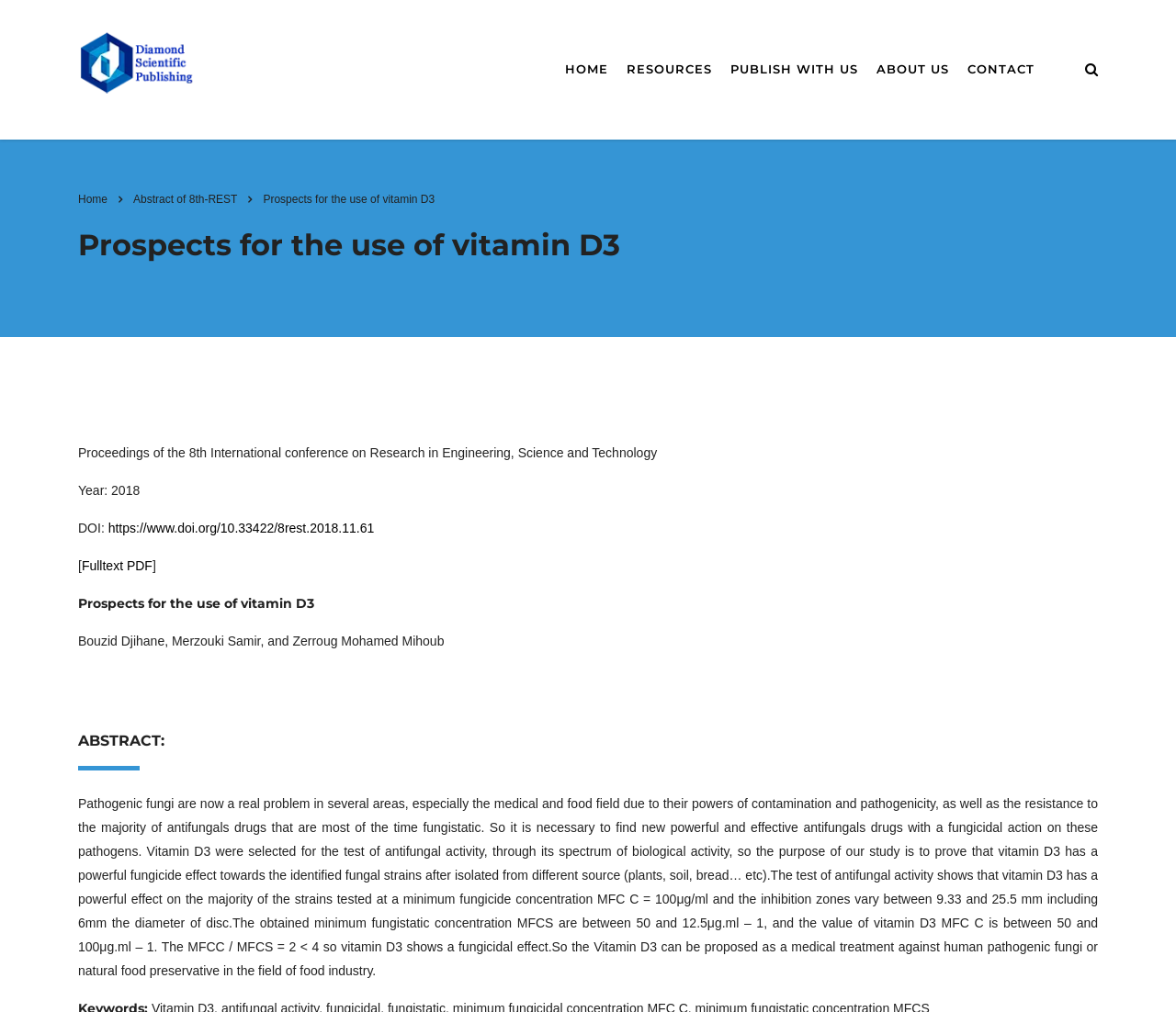Locate the bounding box coordinates of the element that should be clicked to fulfill the instruction: "Click on HOME".

[0.473, 0.058, 0.525, 0.08]